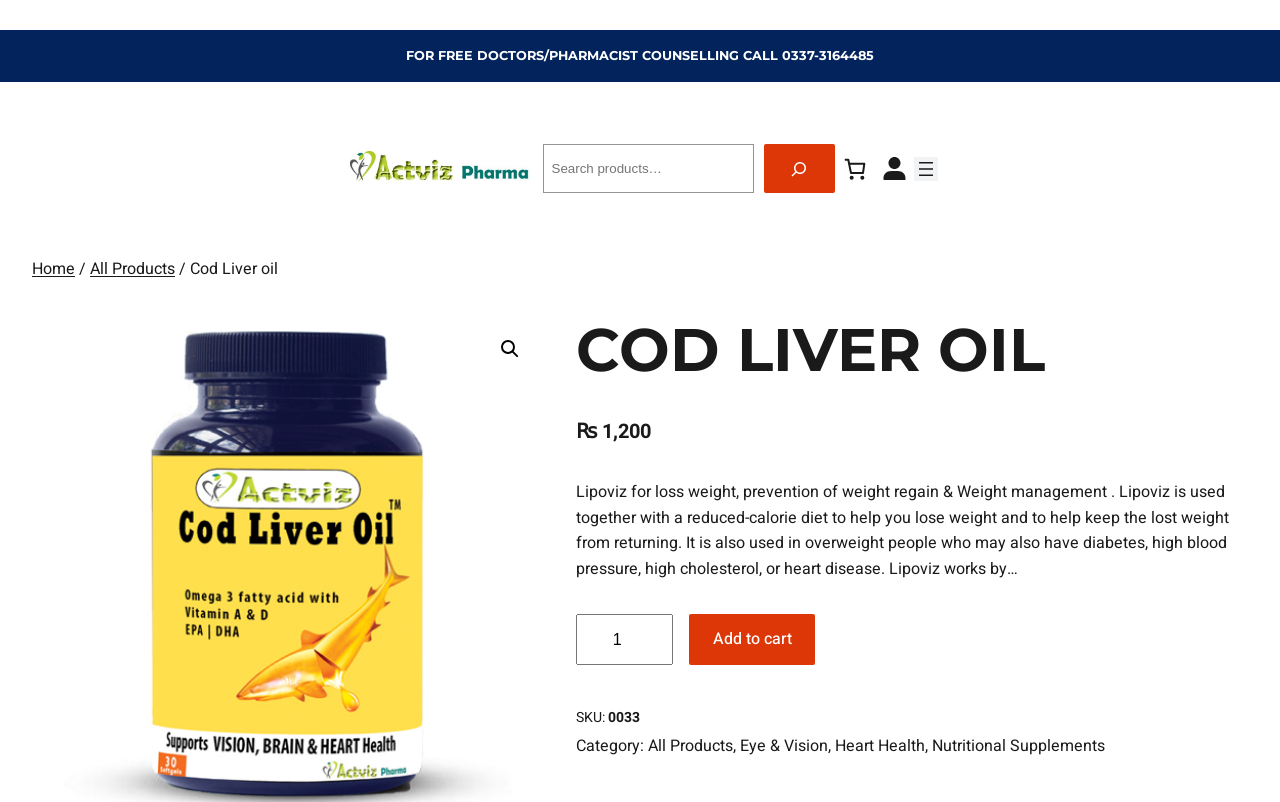Please find the bounding box coordinates of the element that needs to be clicked to perform the following instruction: "View cart". The bounding box coordinates should be four float numbers between 0 and 1, represented as [left, top, right, bottom].

[0.652, 0.181, 0.683, 0.24]